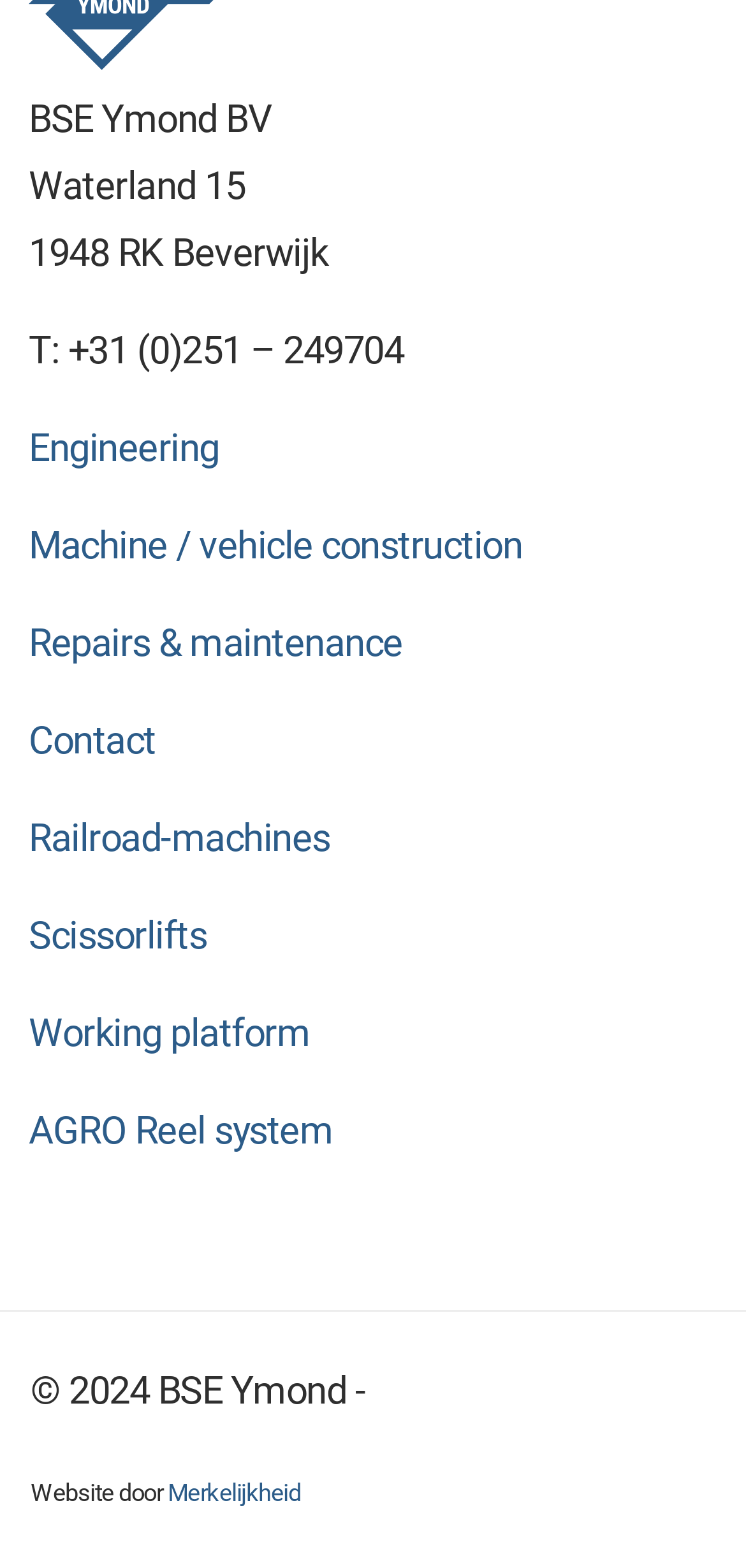What is the company name? Refer to the image and provide a one-word or short phrase answer.

BSE Ymond BV